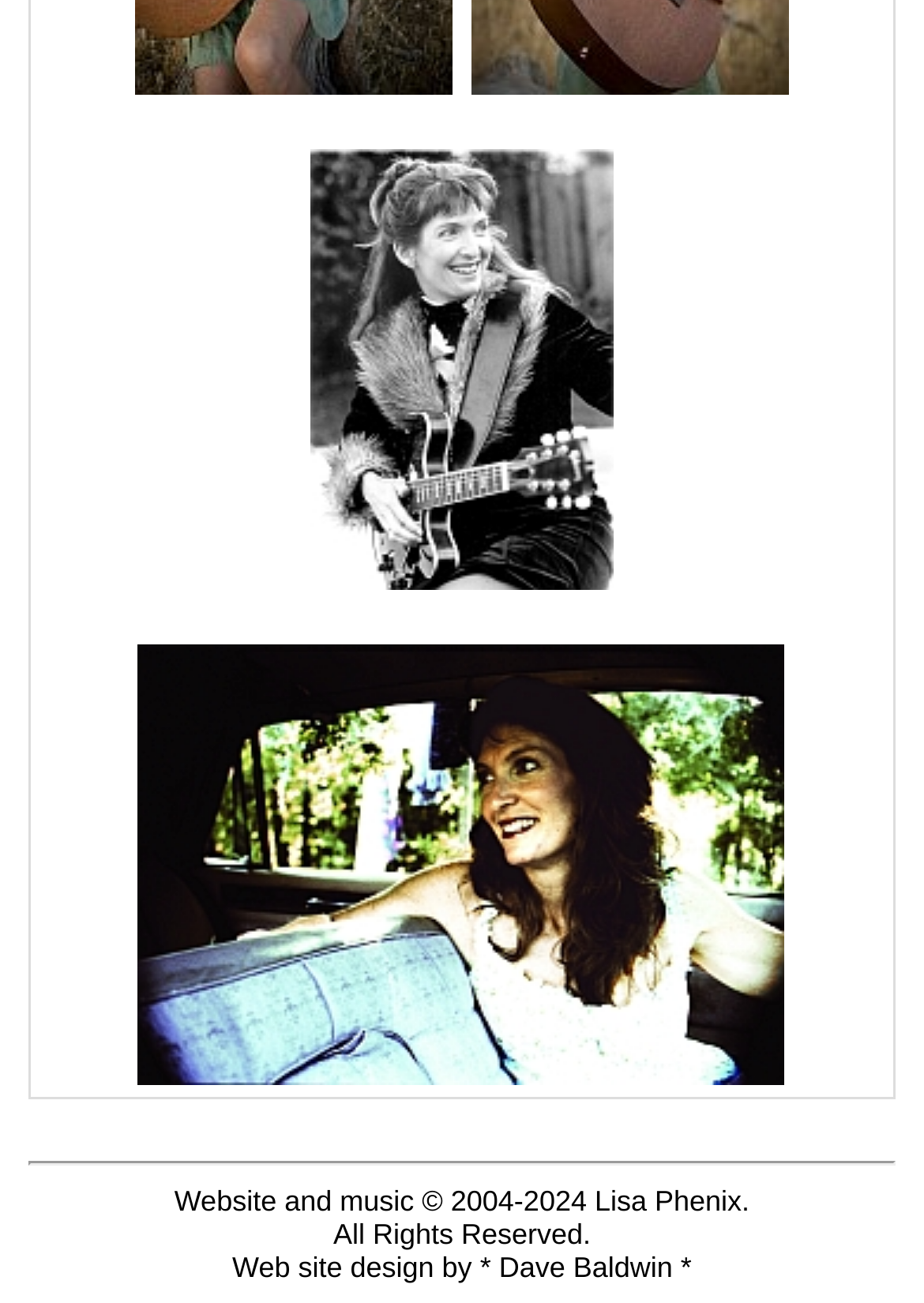What is the orientation of the separator?
Refer to the image and provide a one-word or short phrase answer.

horizontal